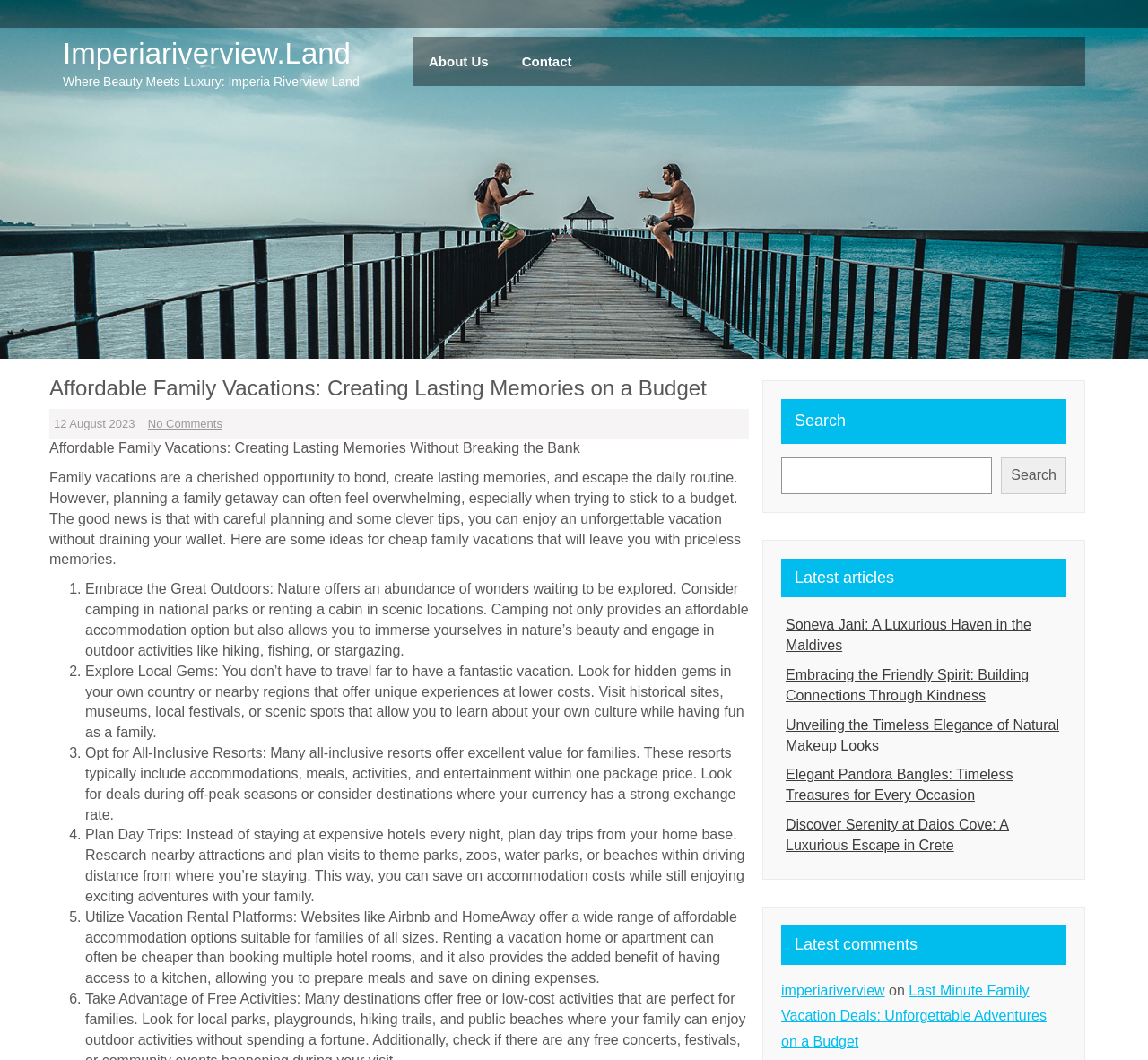Determine the coordinates of the bounding box that should be clicked to complete the instruction: "Click on the 'About Us' link". The coordinates should be represented by four float numbers between 0 and 1: [left, top, right, bottom].

[0.359, 0.035, 0.44, 0.081]